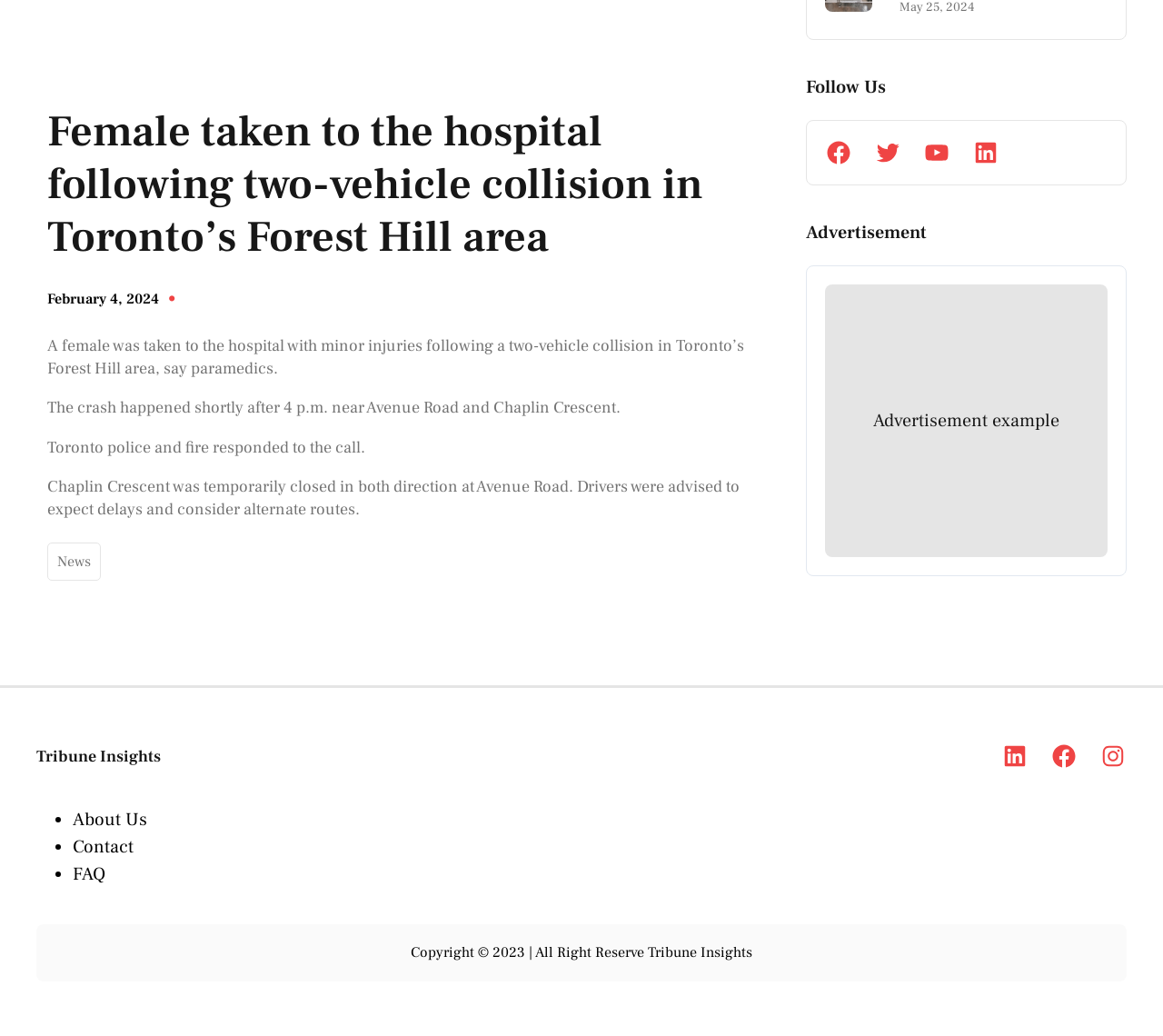Predict the bounding box of the UI element based on this description: "Contact".

[0.062, 0.806, 0.115, 0.829]